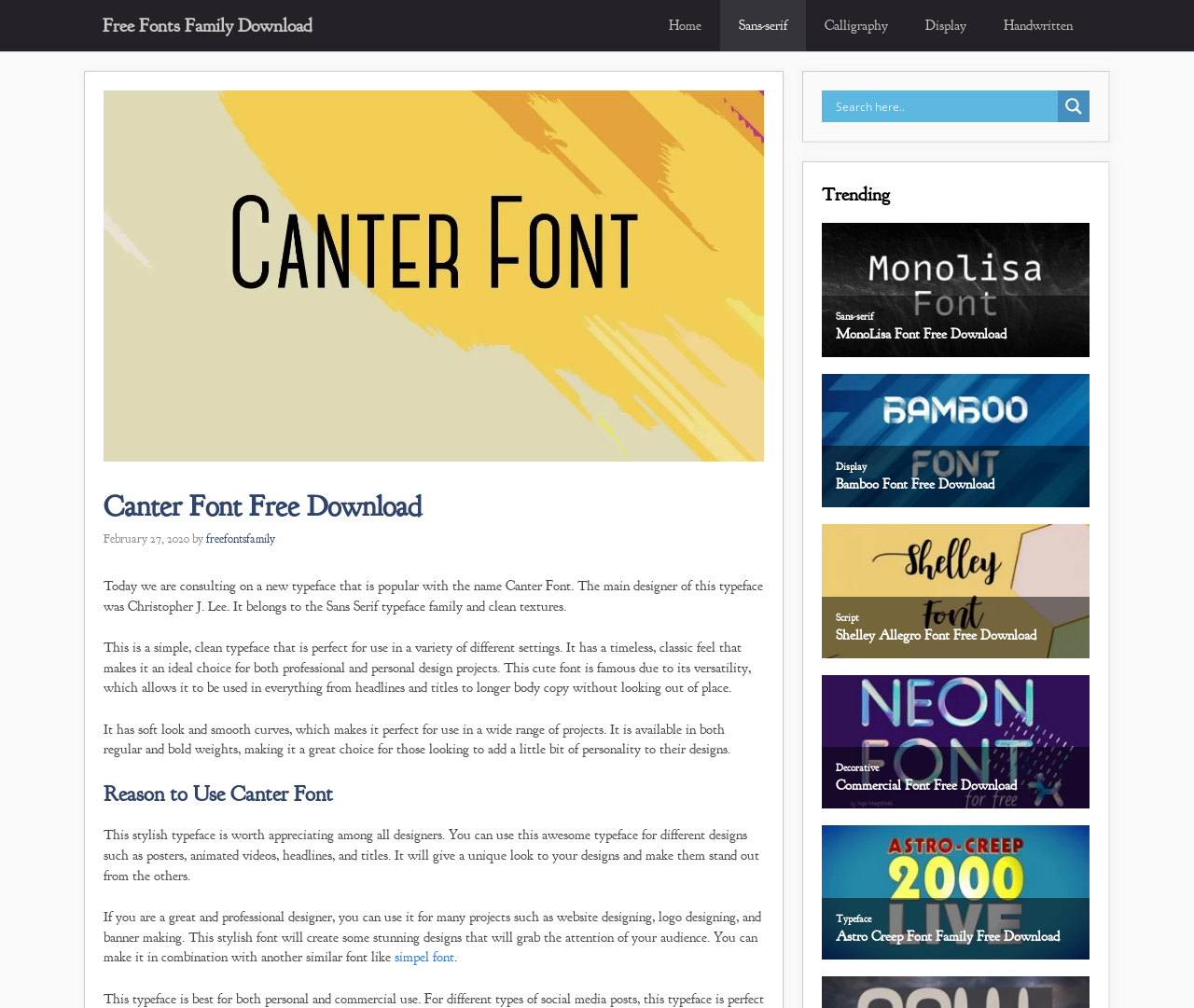Who designed the Canter Font?
Based on the visual information, provide a detailed and comprehensive answer.

I found the answer by reading the text on the webpage, which states 'The main designer of this typeface was Christopher J. Lee.'